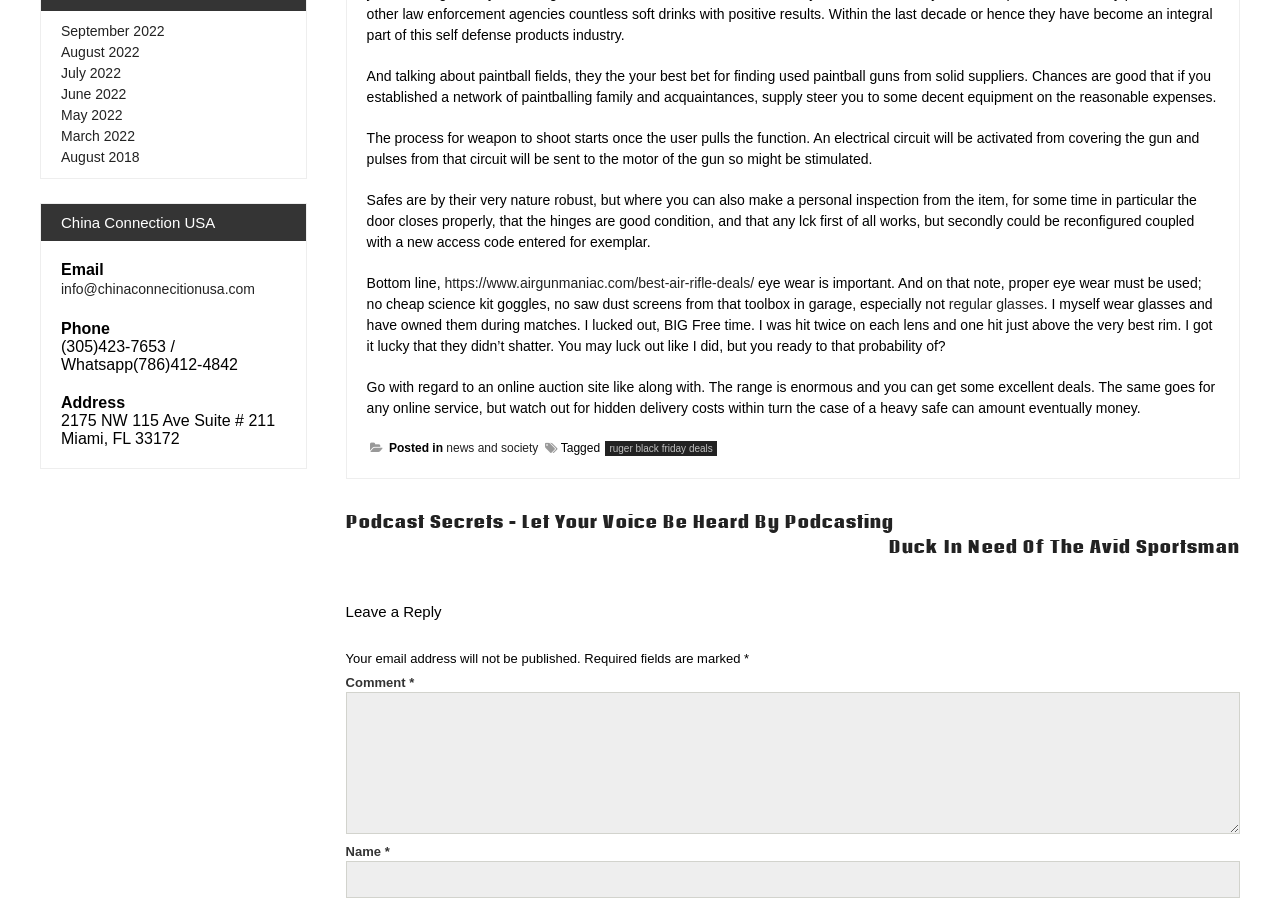Identify the bounding box coordinates of the part that should be clicked to carry out this instruction: "Click the link to ruger black friday deals".

[0.473, 0.484, 0.56, 0.5]